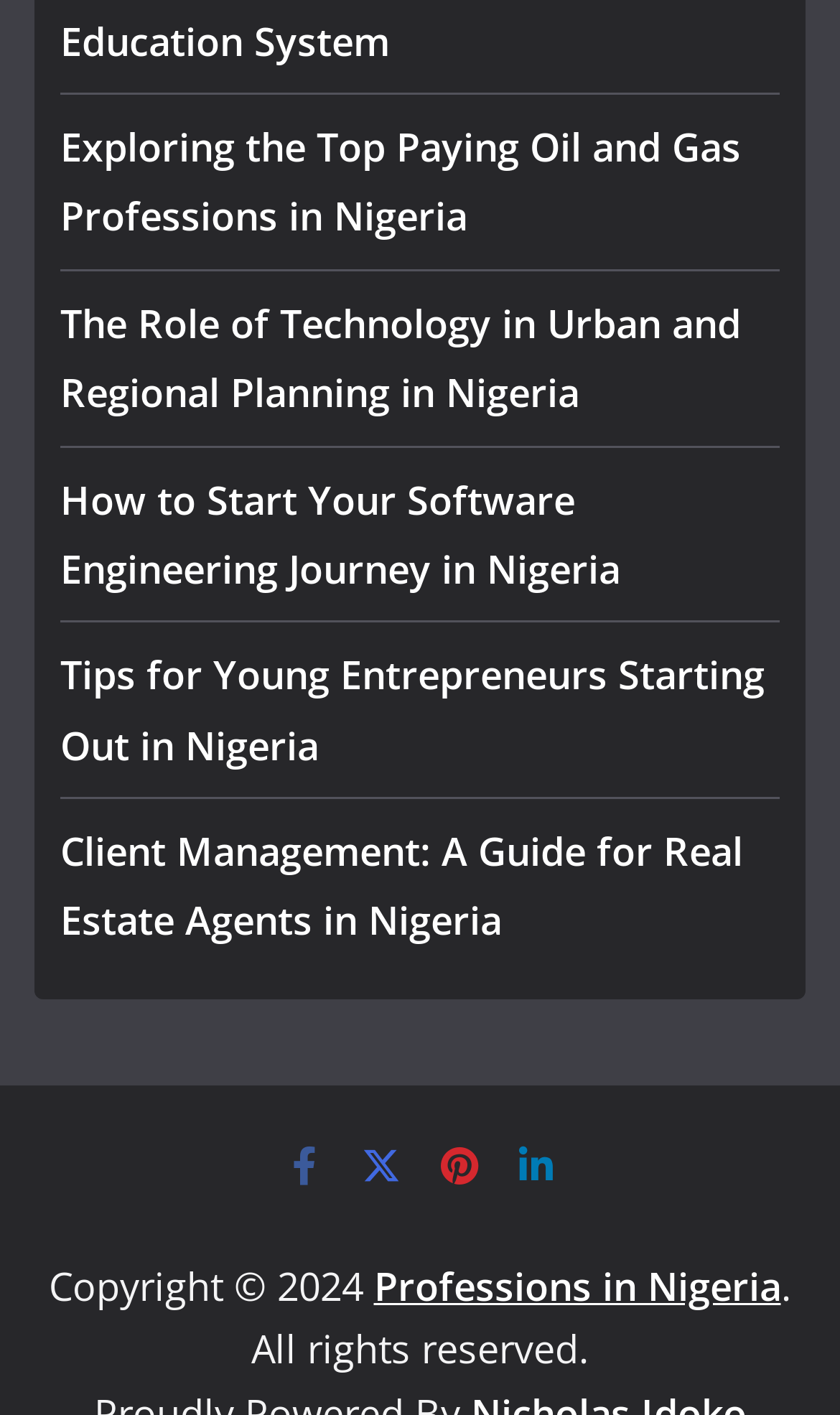Find and indicate the bounding box coordinates of the region you should select to follow the given instruction: "Check out the Twitter page".

[0.428, 0.808, 0.479, 0.838]